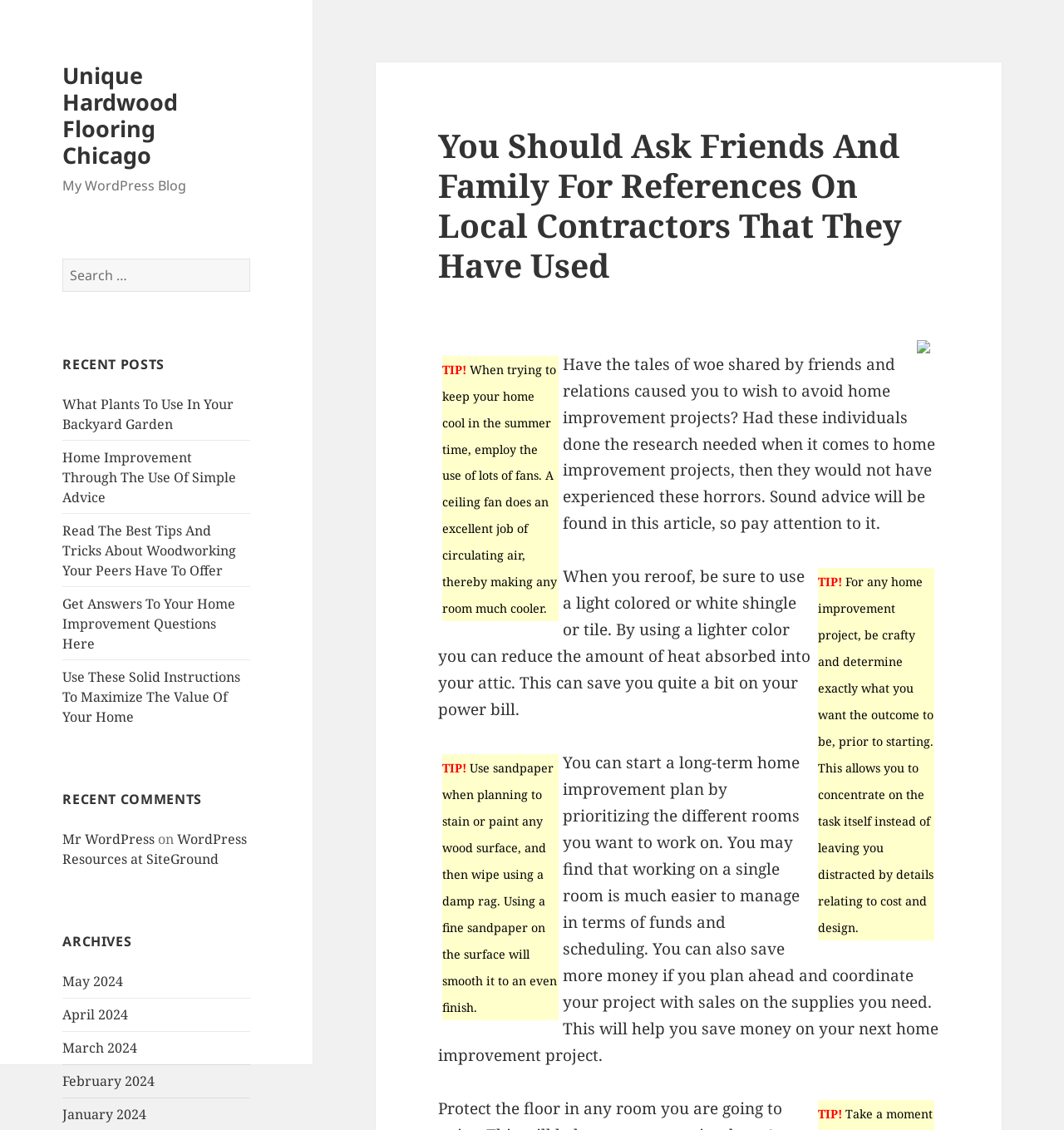Give a concise answer using one word or a phrase to the following question:
What should you do before starting a home improvement project?

Determine the outcome